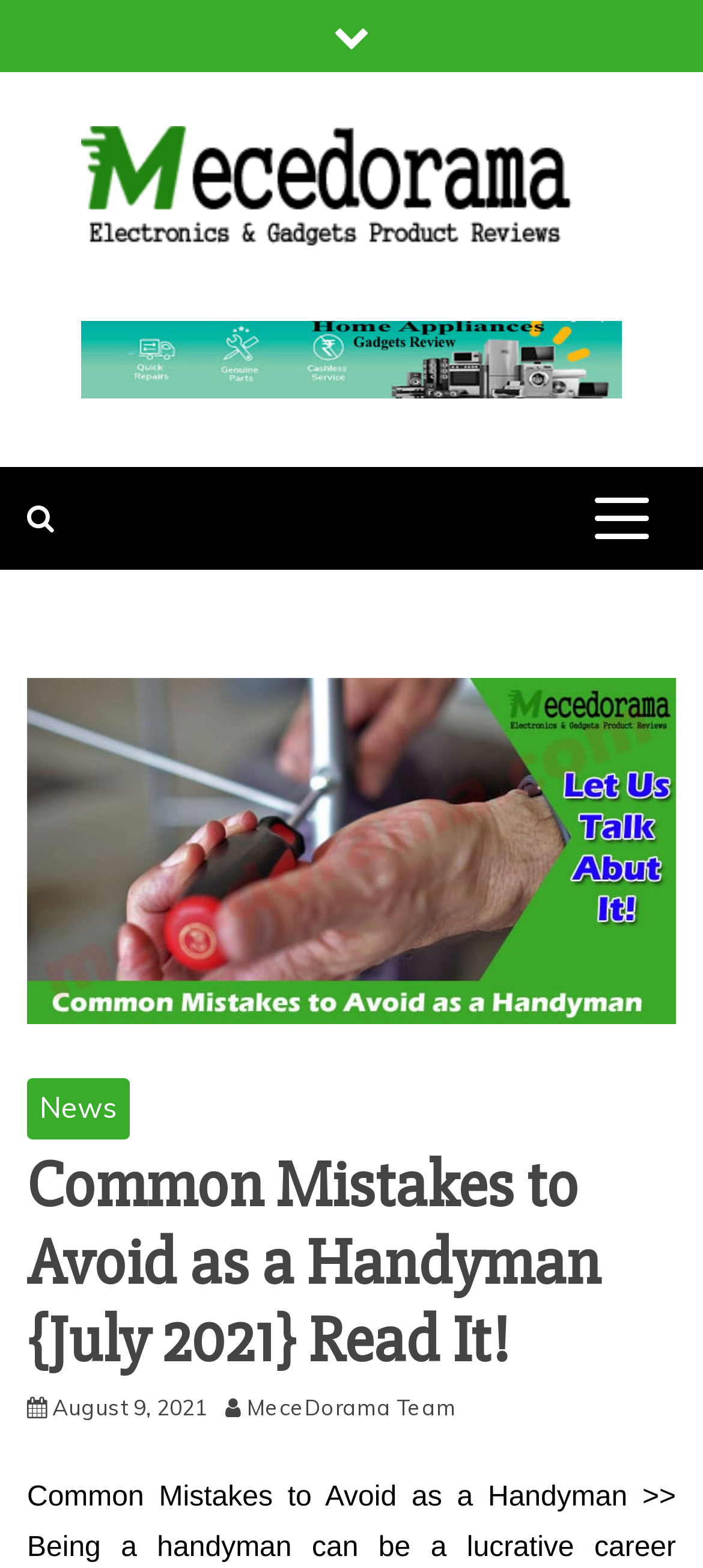Identify the bounding box coordinates for the UI element described as follows: MeceDorama Team. Use the format (top-left x, top-left y, bottom-right x, bottom-right y) and ensure all values are floating point numbers between 0 and 1.

[0.351, 0.889, 0.674, 0.906]